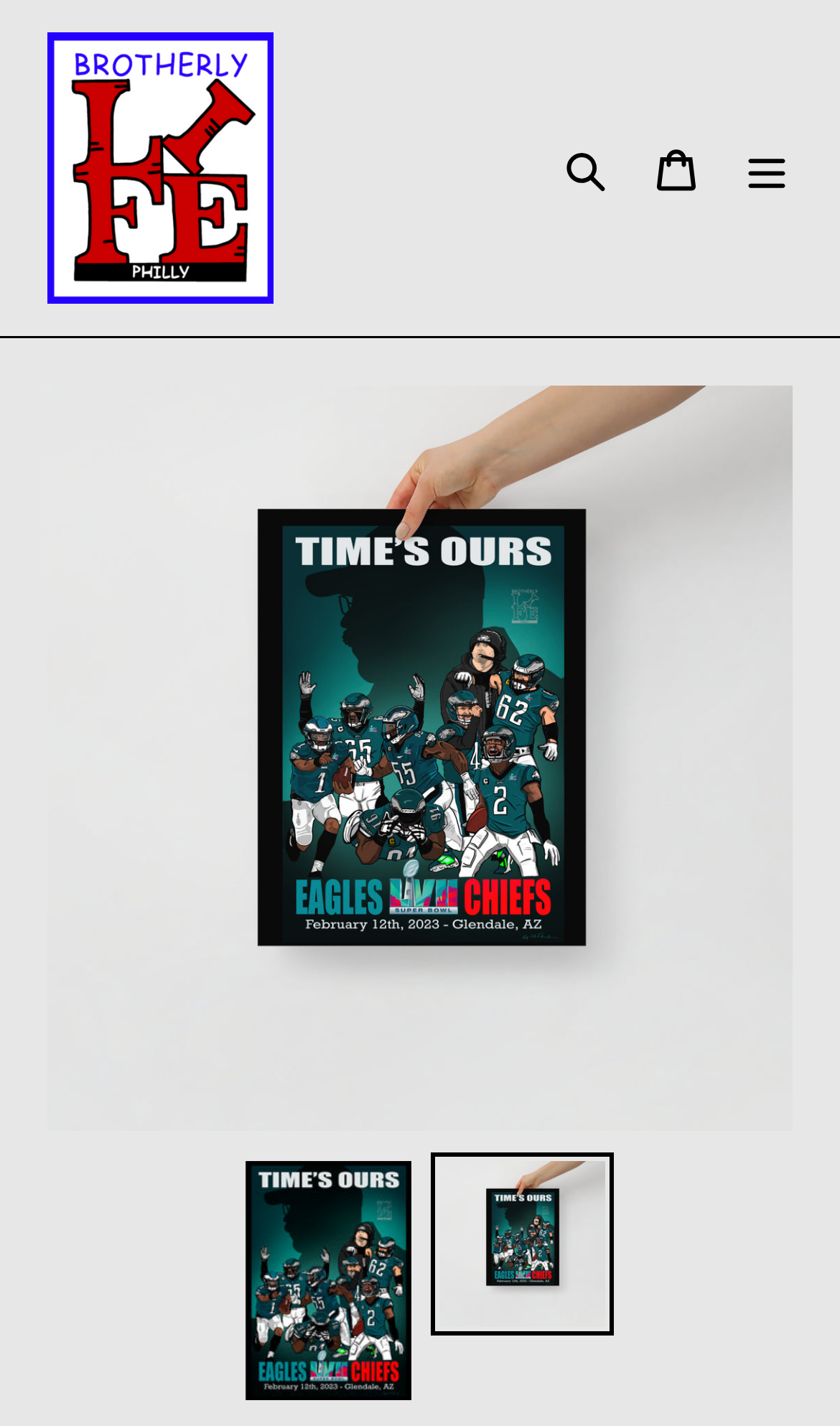Use a single word or phrase to answer the question:
Is the menu button expanded?

No